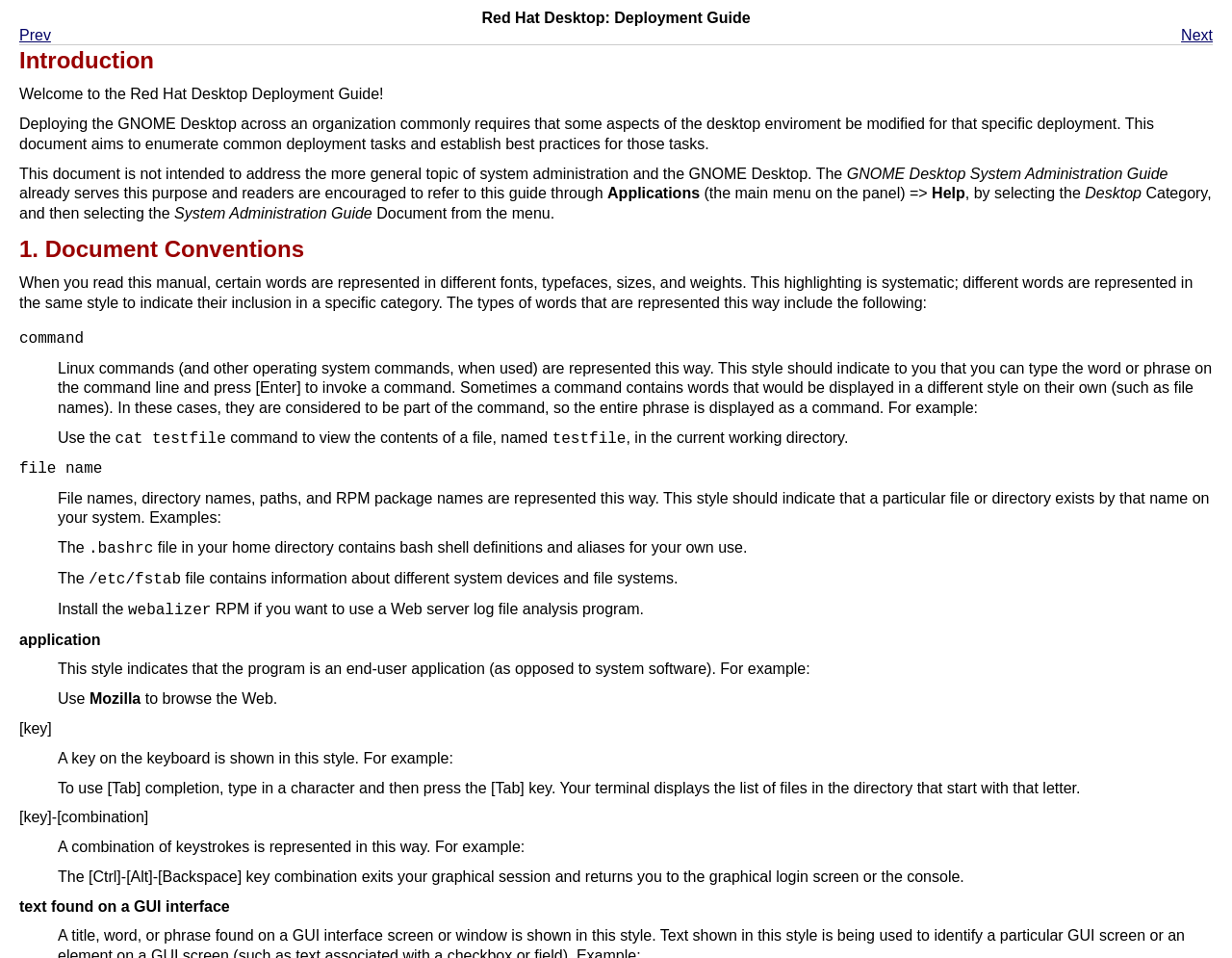What is the purpose of this document?
Deliver a detailed and extensive answer to the question.

Based on the content of the webpage, it appears that this document aims to provide guidance on deploying the GNOME Desktop across an organization, and it outlines common deployment tasks and best practices for those tasks.